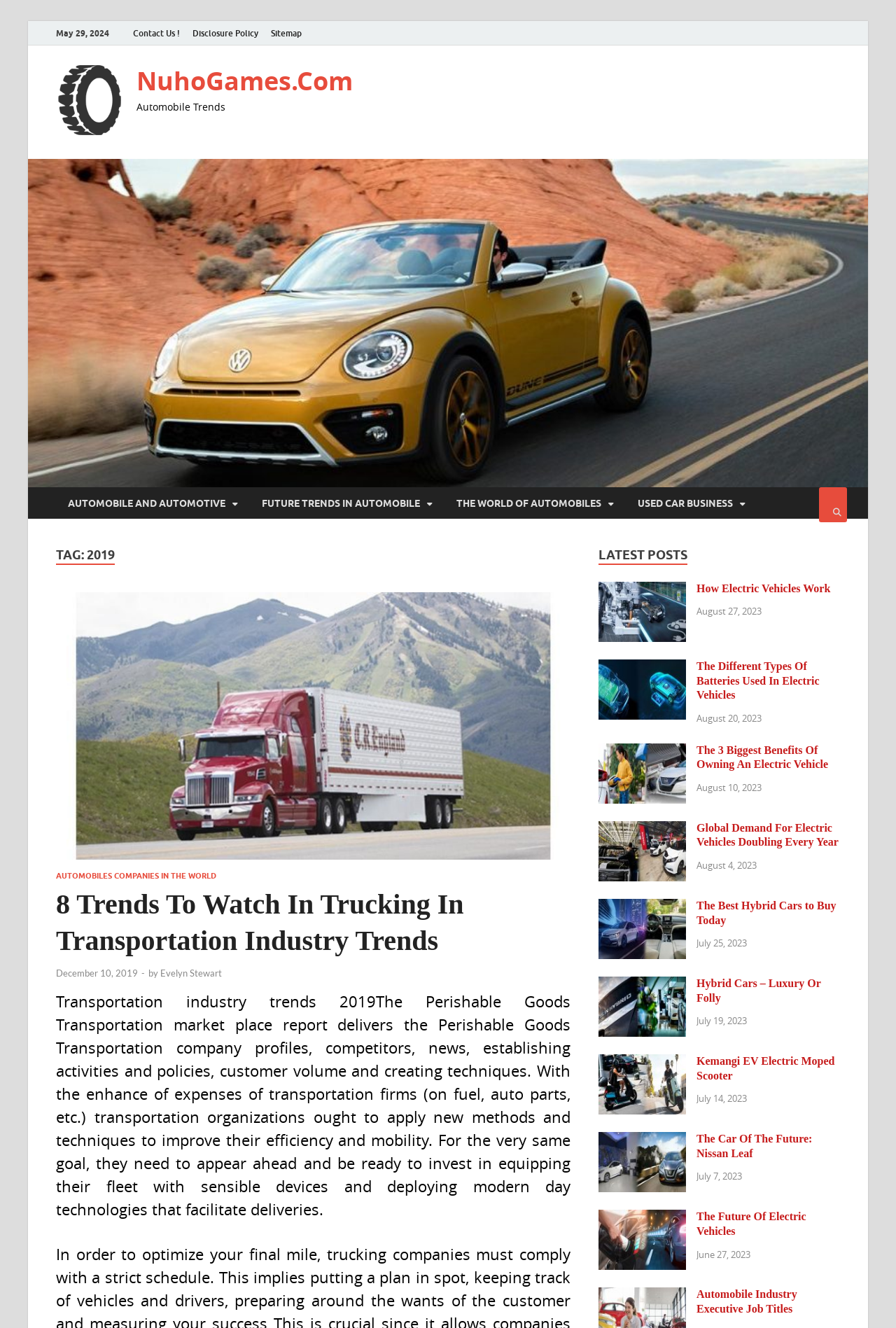Determine the bounding box coordinates for the clickable element required to fulfill the instruction: "explore AUTOMOBILE AND AUTOMOTIVE". Provide the coordinates as four float numbers between 0 and 1, i.e., [left, top, right, bottom].

[0.062, 0.367, 0.279, 0.391]